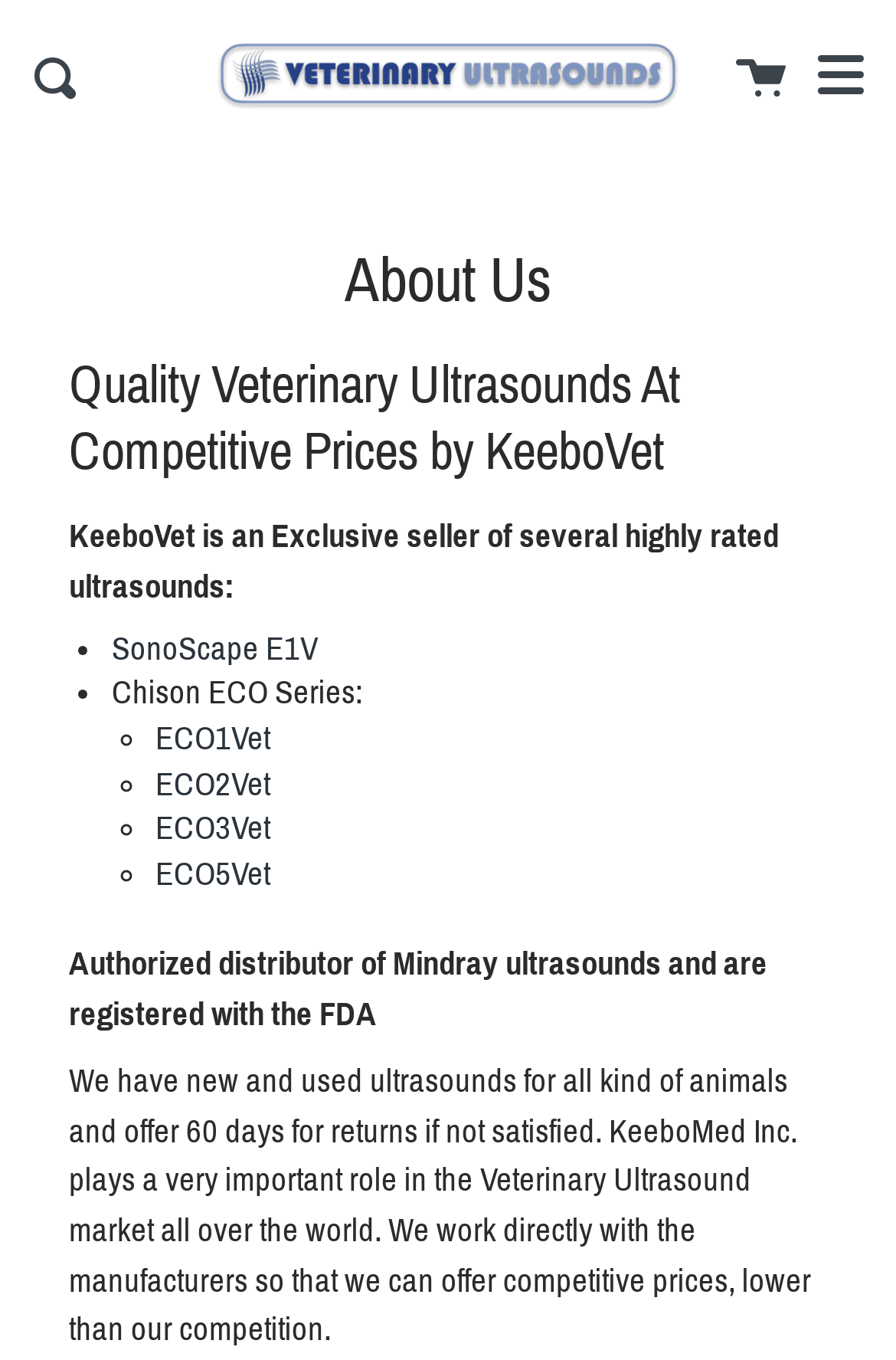What types of ultrasounds are available for sale?
Please respond to the question with a detailed and informative answer.

The webpage lists several types of ultrasounds available for sale, including SonoScape E1V and Chison ECO Series, which are mentioned in the bullet points under the heading 'About Us'.